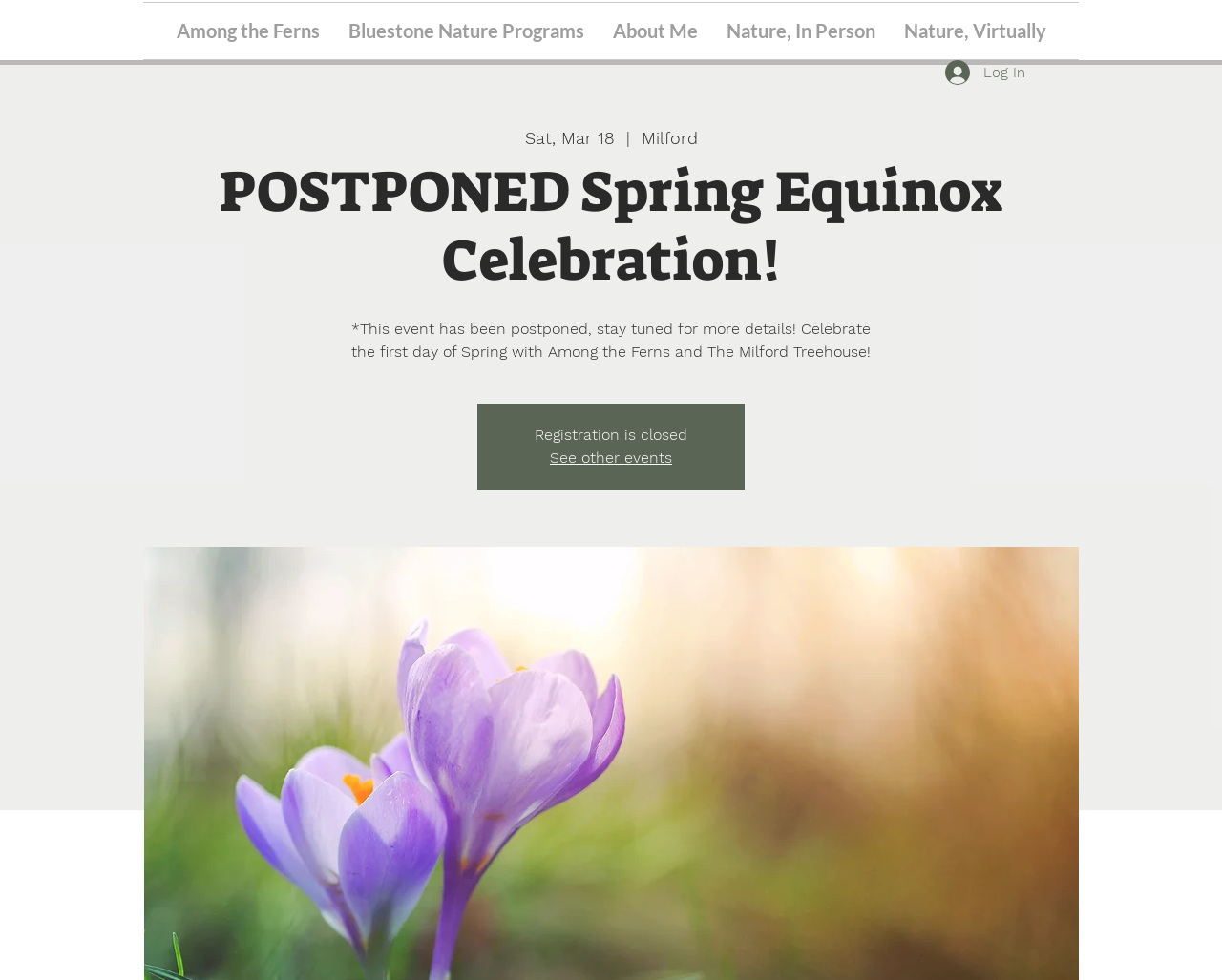Give a one-word or short-phrase answer to the following question: 
What is the location of the event?

Milford